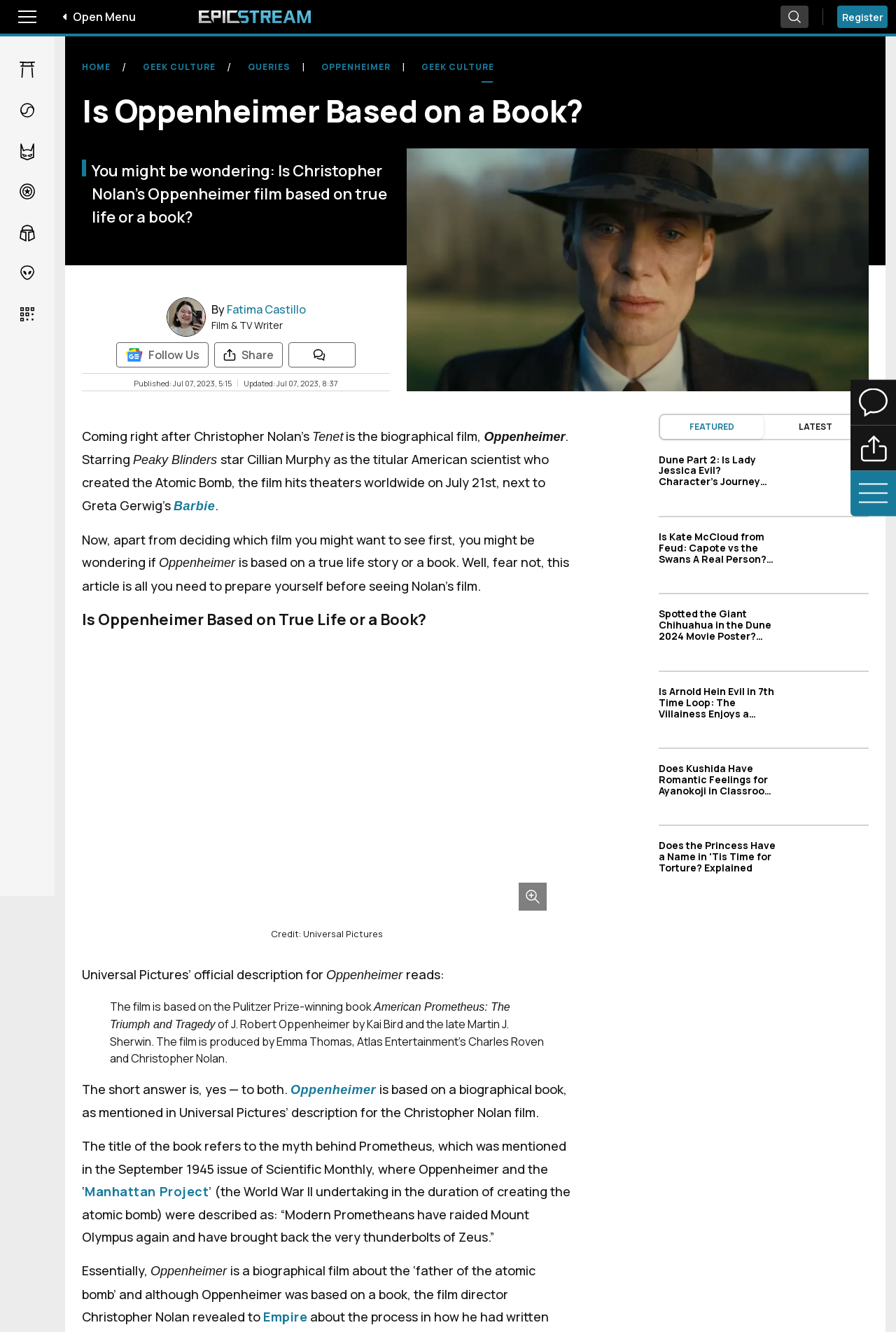Identify and provide the main heading of the webpage.

Is Oppenheimer Based on a Book?